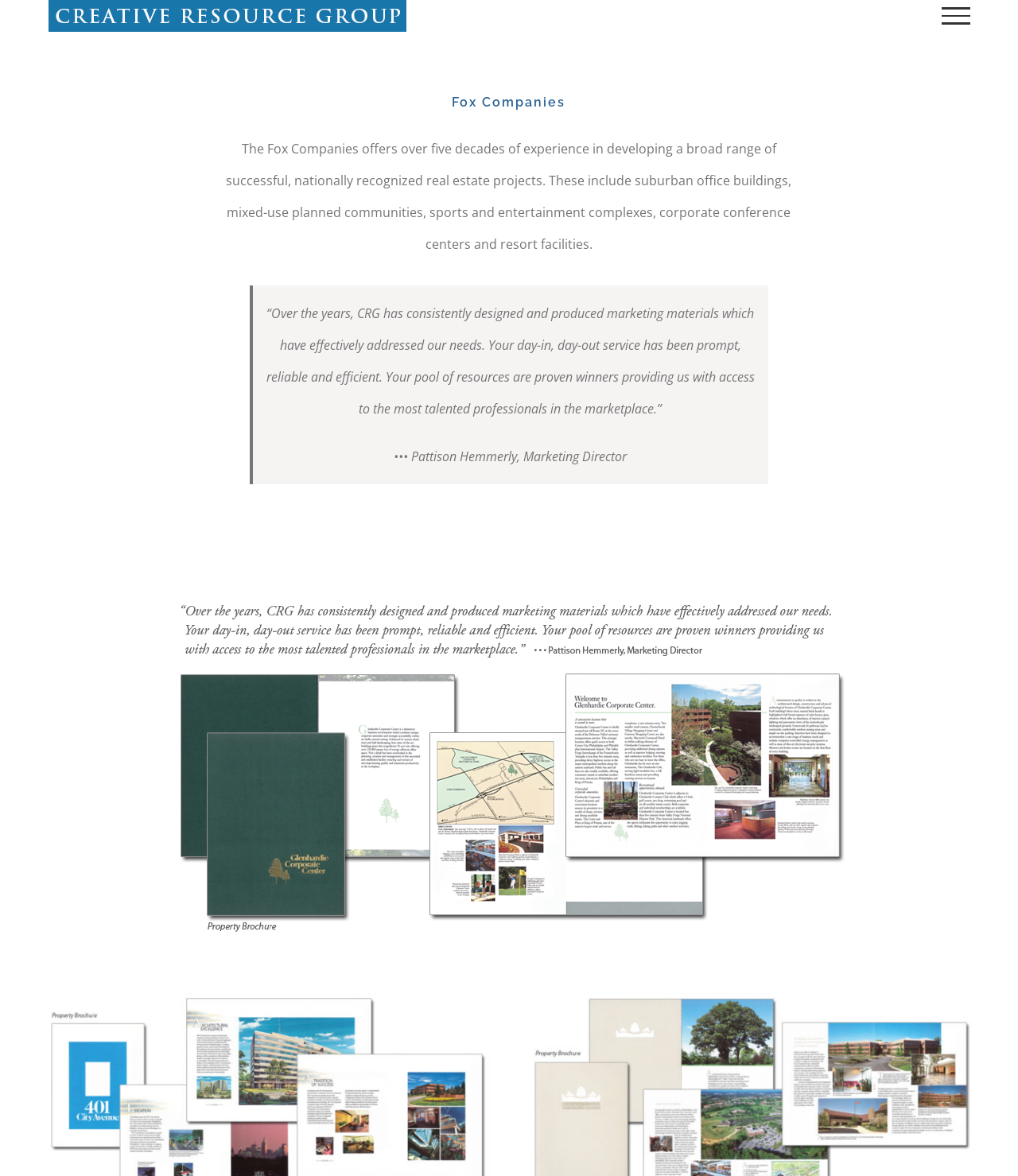What is the logo of Creative Resource Group?
Please answer the question with as much detail as possible using the screenshot.

The logo of Creative Resource Group is an image located at the top-left corner of the webpage, which is a clickable link.